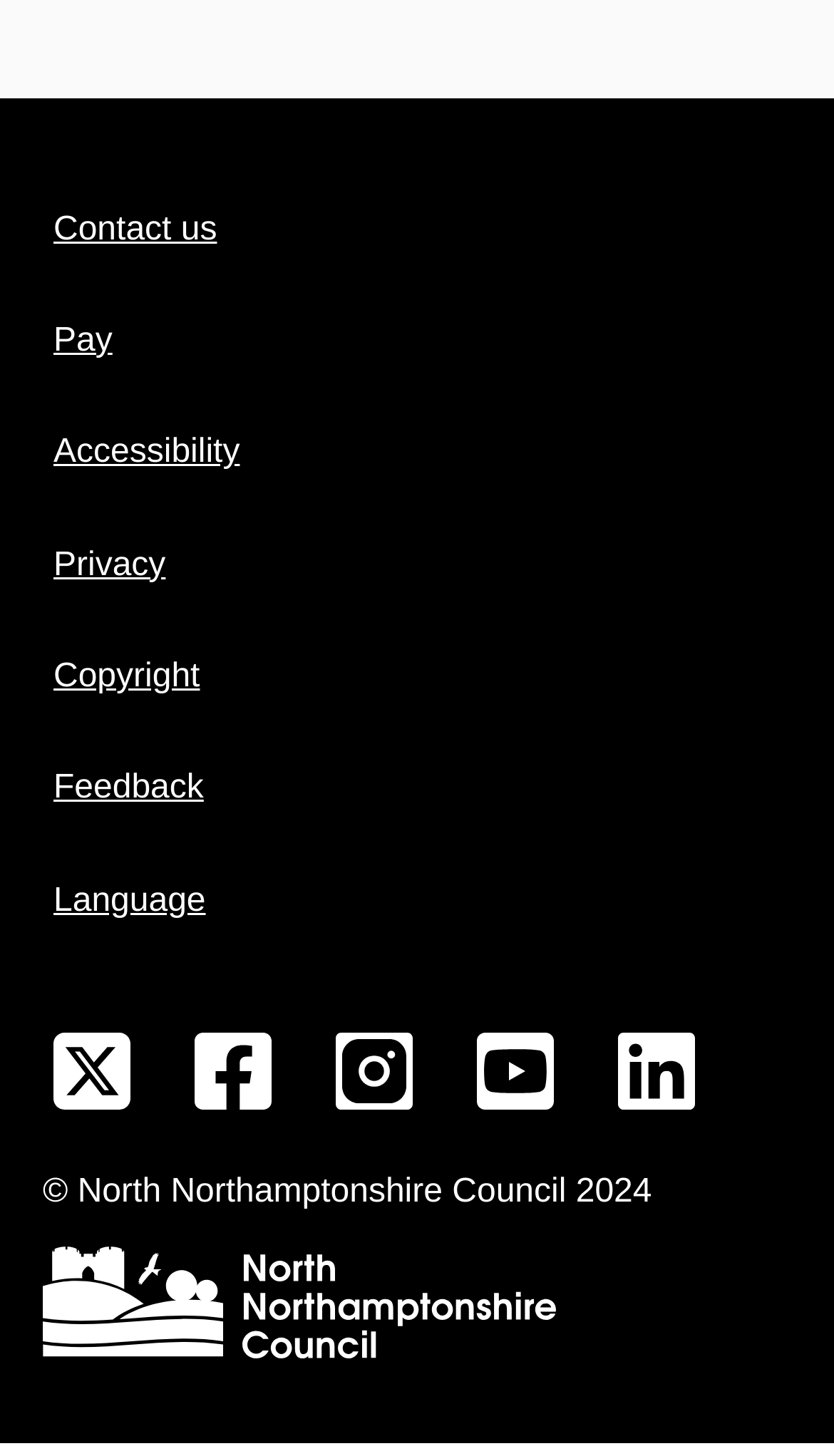What is the copyright year?
Use the information from the screenshot to give a comprehensive response to the question.

I looked at the static text elements at the bottom of the page and found the text '2024', which is likely the copyright year.